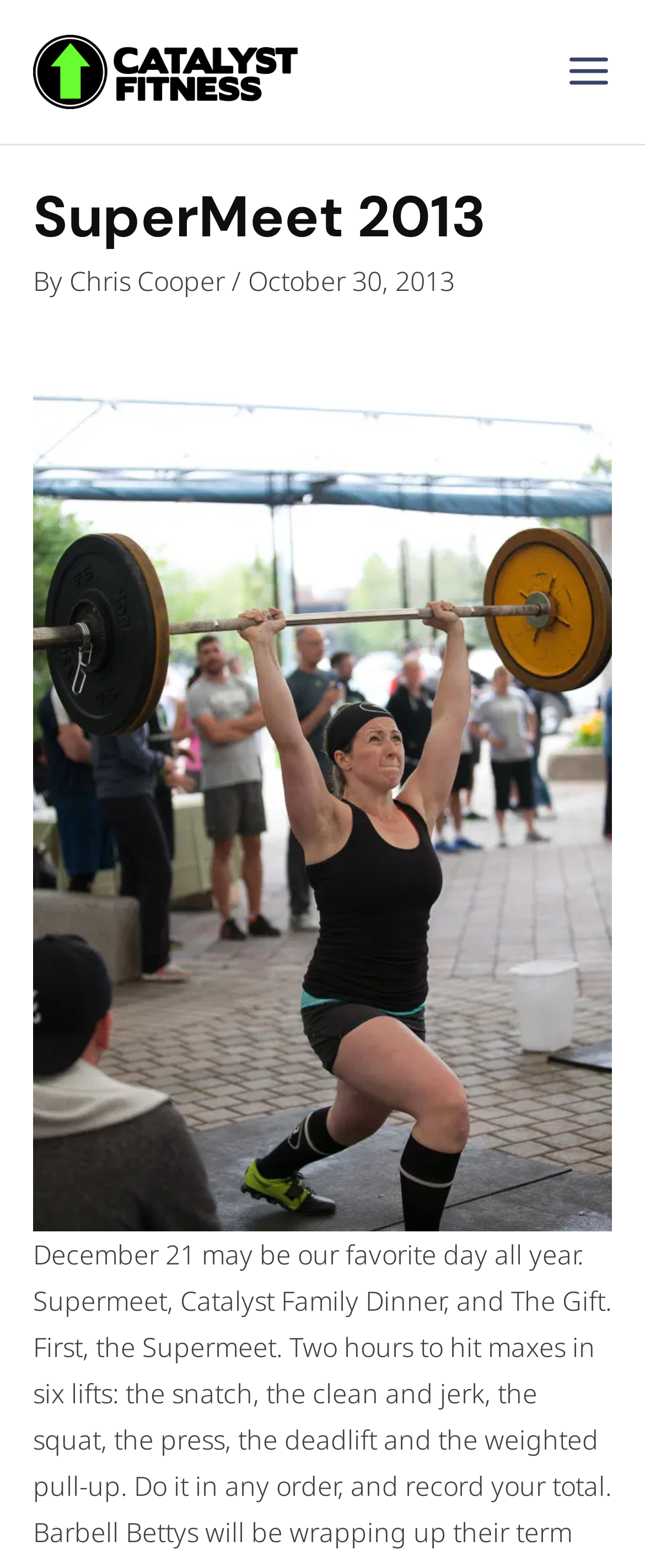Explain the webpage's design and content in an elaborate manner.

The webpage appears to be about the SuperMeet 2013 event organized by Catalyst Fitness. At the top left corner, there is a Catalyst Fitness logo, which is also a link. On the top right corner, there is a "MAIN MENU" button. 

Below the logo, there is a header section that spans the entire width of the page. It contains the title "SuperMeet 2013" in a large font, followed by the author's name "Chris Cooper" and the date "October 30, 2013". 

Below the header section, there is a large image that takes up most of the page's width. The image is likely related to the SuperMeet 2013 event.

At the bottom of the page, there is a paragraph of text that reads "December 21 may be our favorite day all year. Supermeet, Catalyst Family Dinner, and The Gift." This text seems to be a brief introduction or summary of the event.